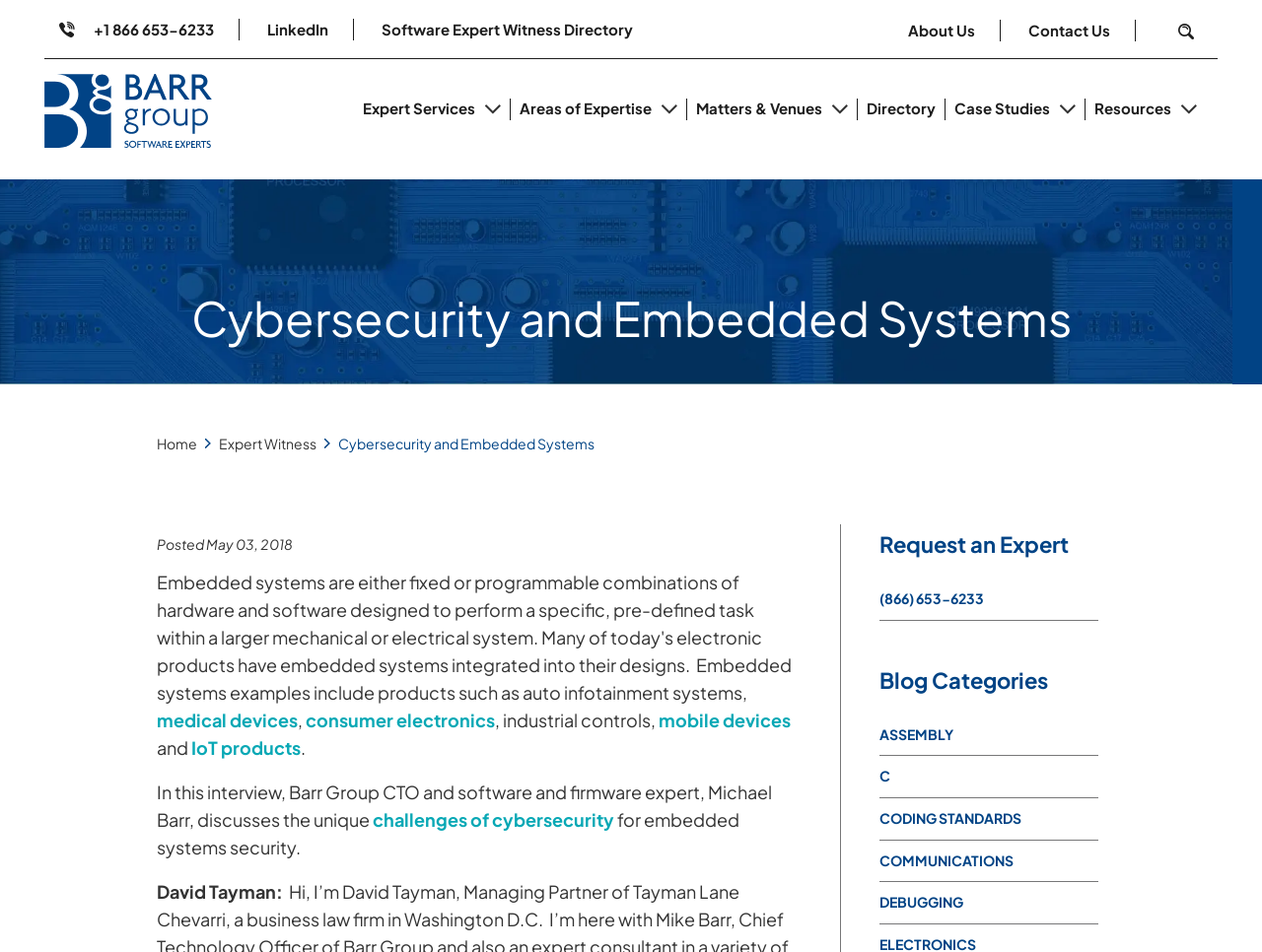What is the topic of the interview mentioned on the webpage?
Please answer the question as detailed as possible.

I found the topic of the interview by reading the text on the webpage, which mentions 'In this interview, Barr Group CTO and software and firmware expert, Michael Barr, discusses the unique challenges of cybersecurity for embedded systems security'.